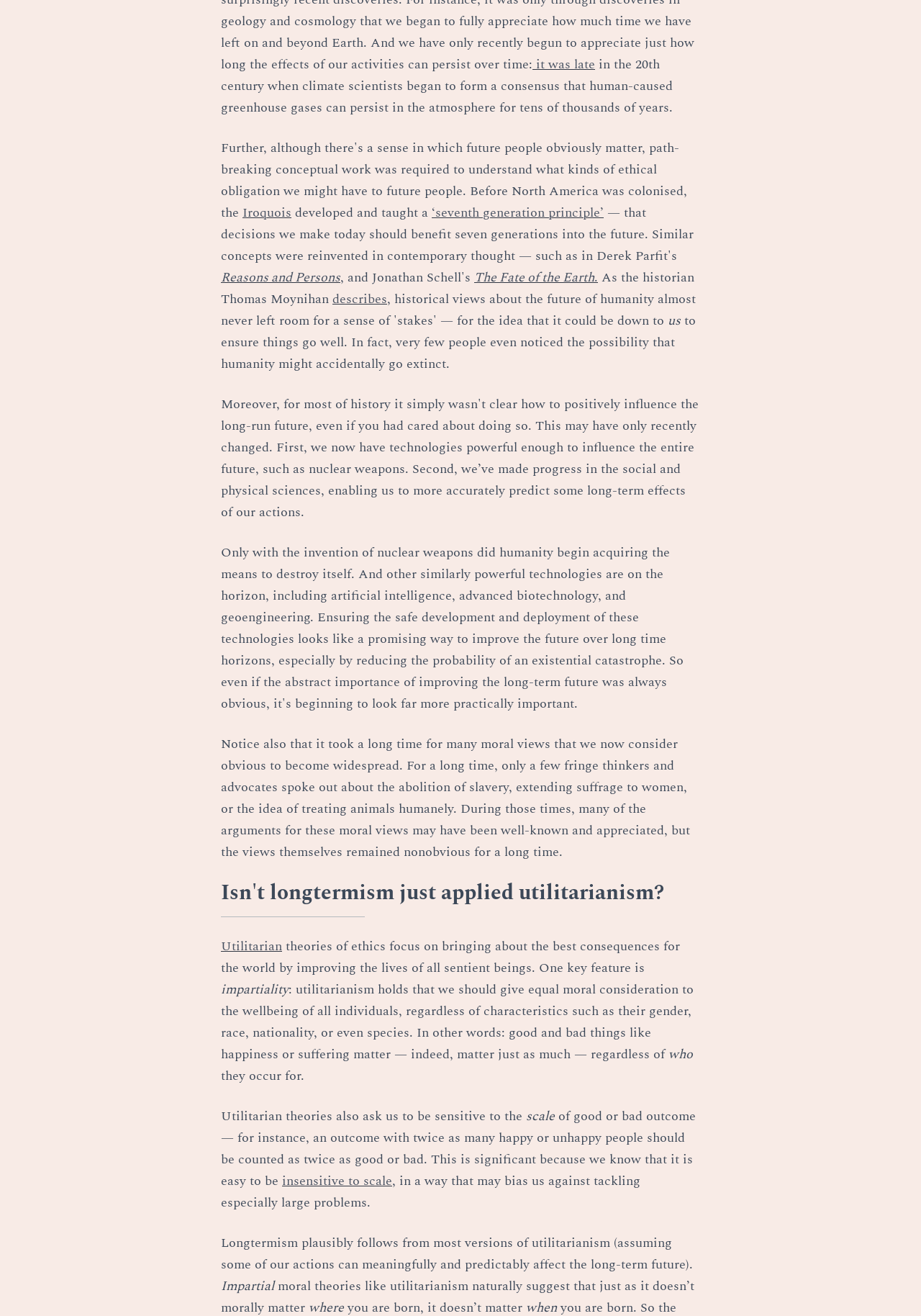Please specify the bounding box coordinates of the area that should be clicked to accomplish the following instruction: "Read more about 'Reasons and Persons'". The coordinates should consist of four float numbers between 0 and 1, i.e., [left, top, right, bottom].

[0.24, 0.203, 0.37, 0.218]